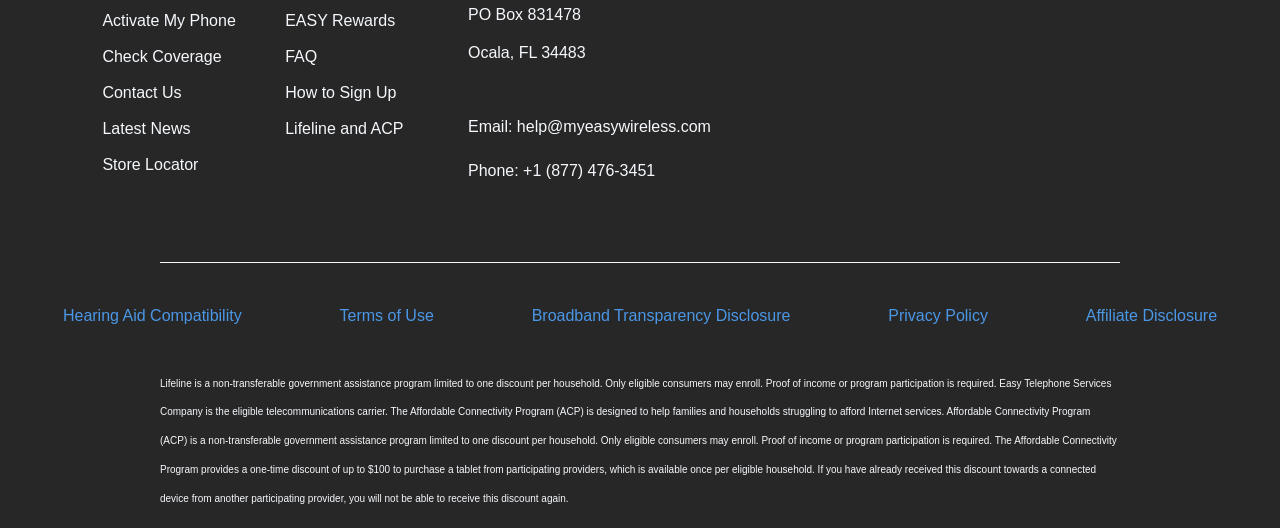What is the name of the government assistance program?
Please give a detailed and elaborate explanation in response to the question.

I found the name of the government assistance program by reading the static text element that explains the program, which starts with 'Lifeline is a non-transferable government assistance program...'.